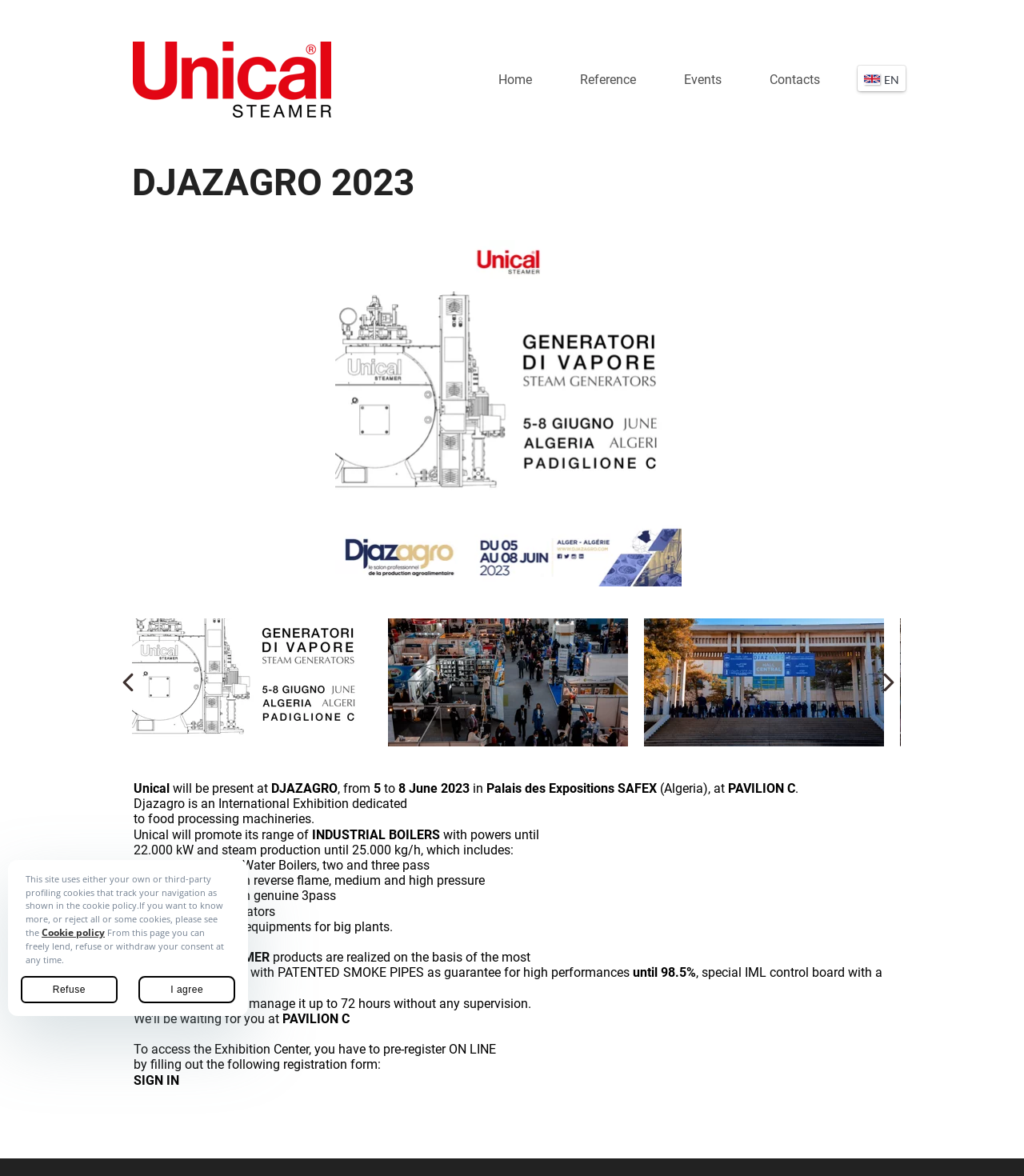Generate a comprehensive description of the webpage.

The webpage is dedicated to Unical STEAMER's new industrial product, StEM, and its participation in the DJAZAGRO 2023 exhibition. At the top, there is a navigation menu with four options: Home, Reference, Events, and Contacts. Below the menu, the Unical STEAMER logo is displayed, along with a language selection option (EN) on the right side.

The main content of the page is divided into two sections. The first section announces Unical's participation in the DJAZAGRO 2023 exhibition, which will take place from June 5 to 8, 2023, at the Palais des Expositions SAFEX in Algeria. The company will be located in Pavilion C.

The second section describes Unical's range of industrial boilers, including superheated hot water boilers, steam boilers with reverse flame, and thermal oil generators. These products are designed with the latest technology, featuring patented smoke pipes that guarantee high performances of up to 98.5%. The boilers are also equipped with a special IML control board with a touch screen, allowing for remote management up to 72 hours without supervision.

On the right side of the page, there is a call-to-action to pre-register online for the exhibition by filling out a registration form. A "SIGN IN" link is provided for this purpose. Additionally, there are two images on the page, one on the top left and another on the top right, but they do not have descriptive text.

At the bottom of the page, there is a footer section with a copyright notice and a cookie policy statement. The statement informs users that the site uses profiling cookies and provides links to the cookie policy and options to refuse or agree to the use of cookies.